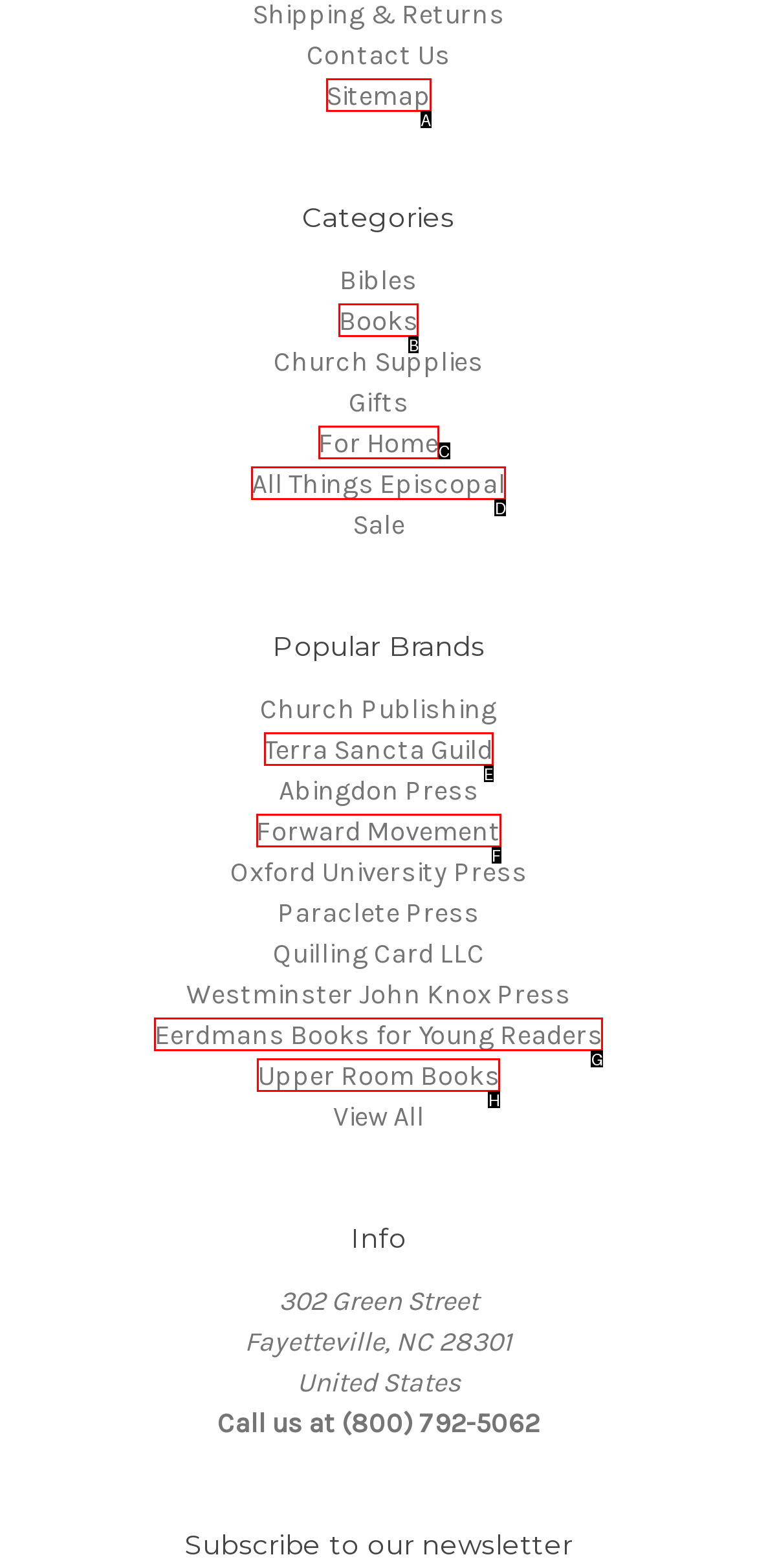Select the HTML element that corresponds to the description: Eerdmans Books for Young Readers. Reply with the letter of the correct option.

G